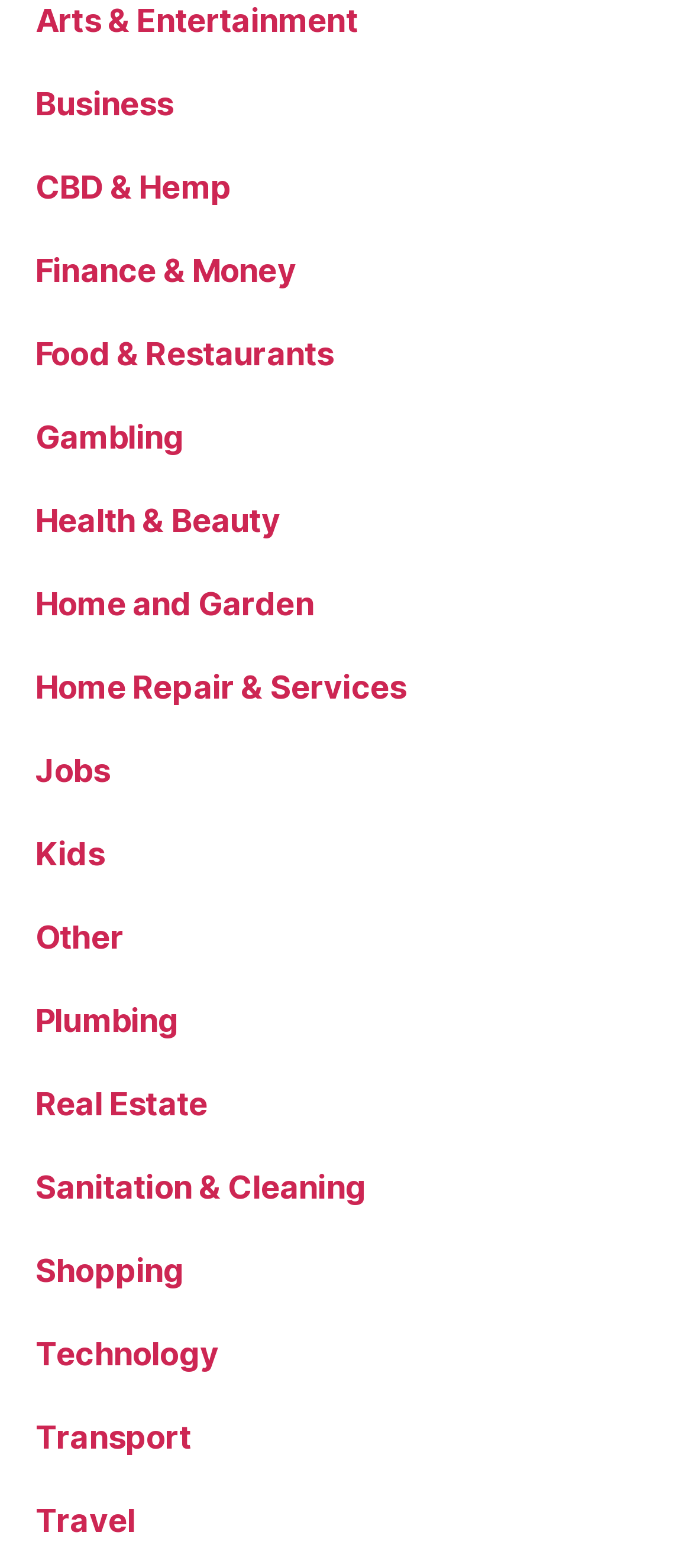Determine the bounding box coordinates of the clickable region to follow the instruction: "Check out Shopping".

[0.051, 0.798, 0.266, 0.822]